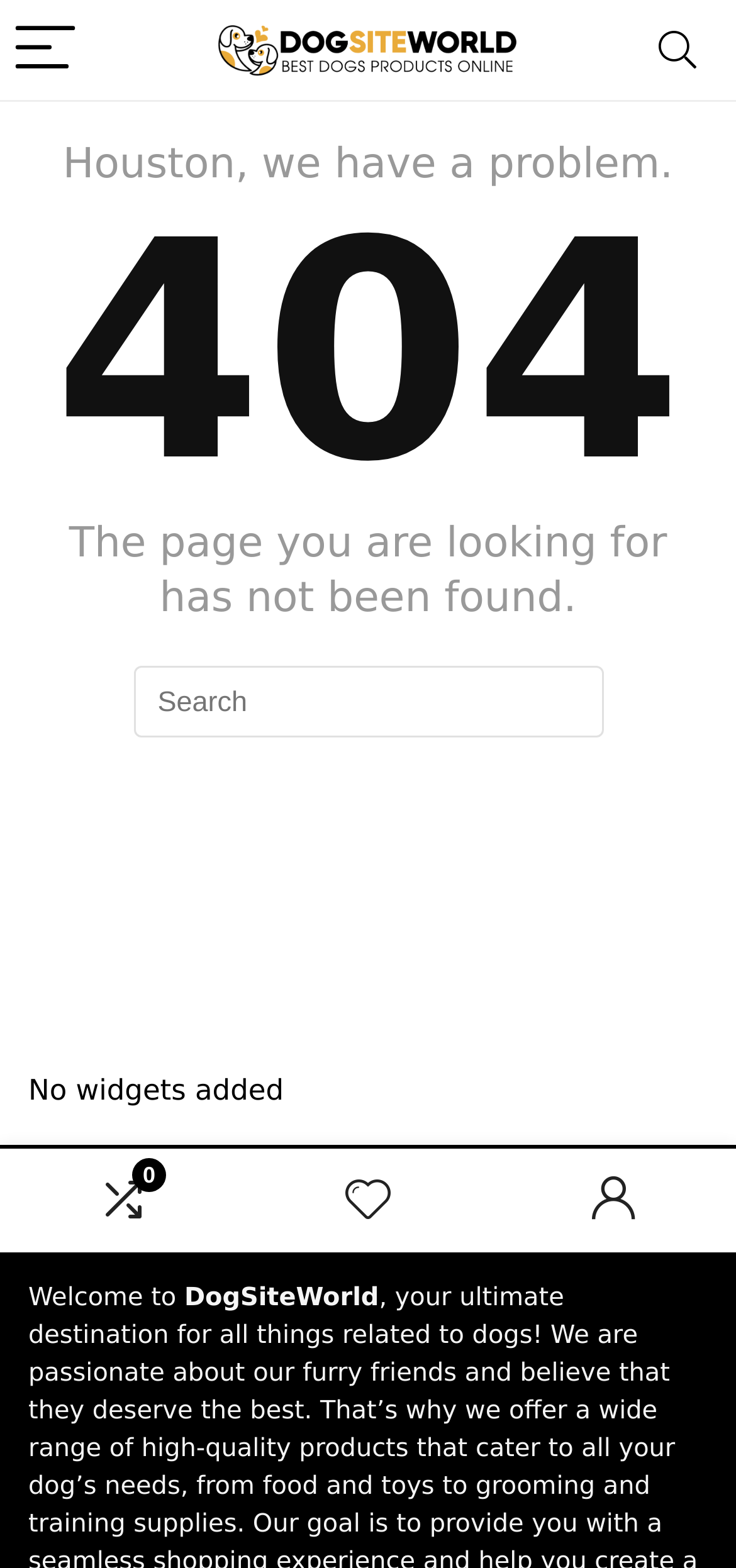Give a detailed account of the webpage, highlighting key information.

This webpage appears to be a 404 error page, indicating that the page the user is looking for cannot be found. At the top left corner, there is a button labeled "Menu" with a small image beside it. To the right of the "Menu" button, there is a larger image with the text "No1 Online Shop for Best Dog Products." On the top right corner, there is a "Search" button.

Below the top navigation, there is a prominent heading "404" in a large font, followed by the text "Houston, we have a problem." and then "The page you are looking for has not been found." in a smaller font.

In the middle of the page, there is a search bar with a placeholder text "Search" where users can input their search queries. Below the search bar, there is a section with no widgets added, indicated by the text "No widgets added".

At the bottom of the page, there are three lines of text. The first line says "About Us", the second line says "Welcome to", and the third line says "DogSiteWorld". There is also a small icon on the left side of the "About Us" text.